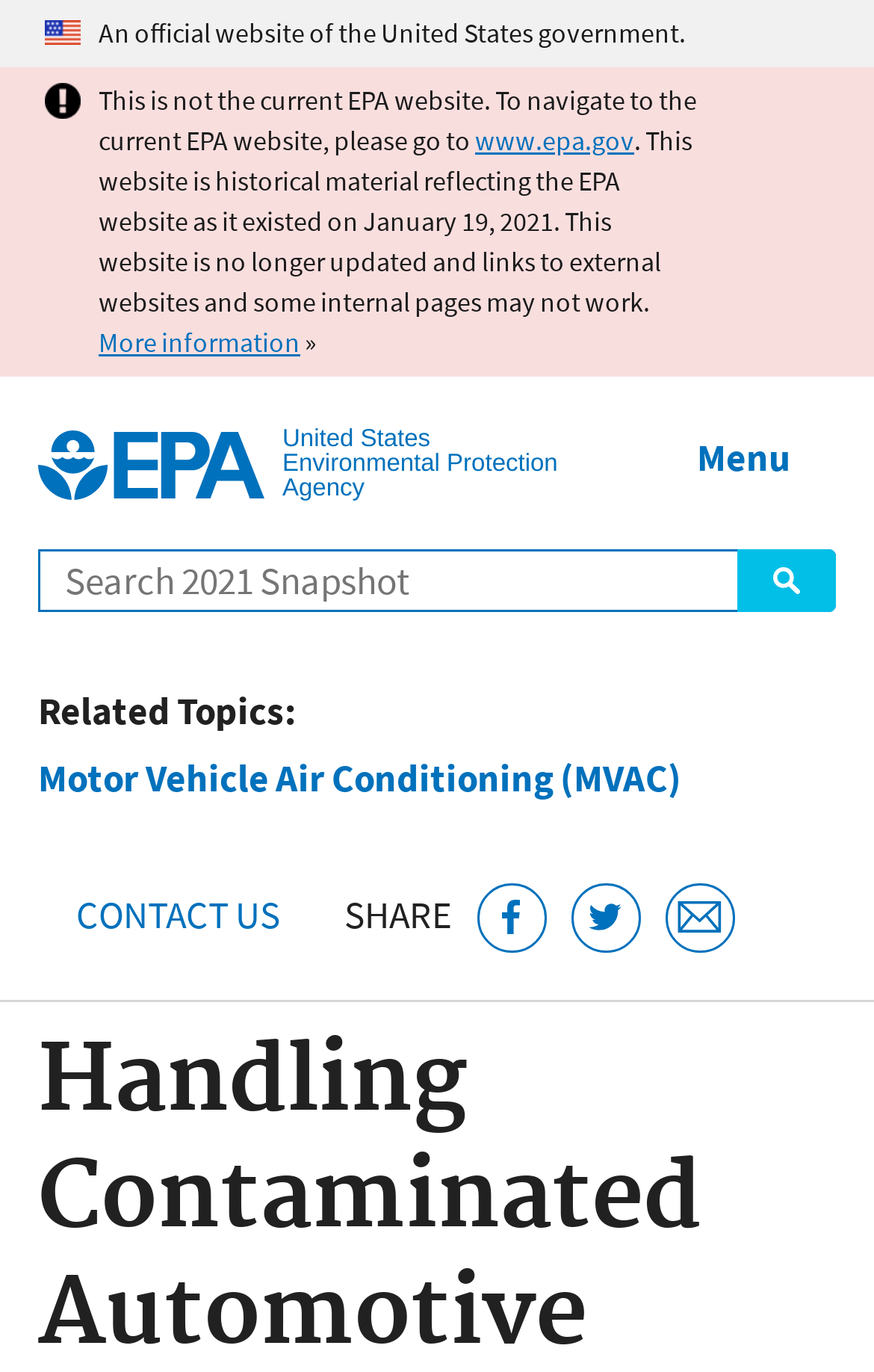Show the bounding box coordinates for the element that needs to be clicked to execute the following instruction: "Visit the current EPA website". Provide the coordinates in the form of four float numbers between 0 and 1, i.e., [left, top, right, bottom].

[0.544, 0.09, 0.726, 0.114]